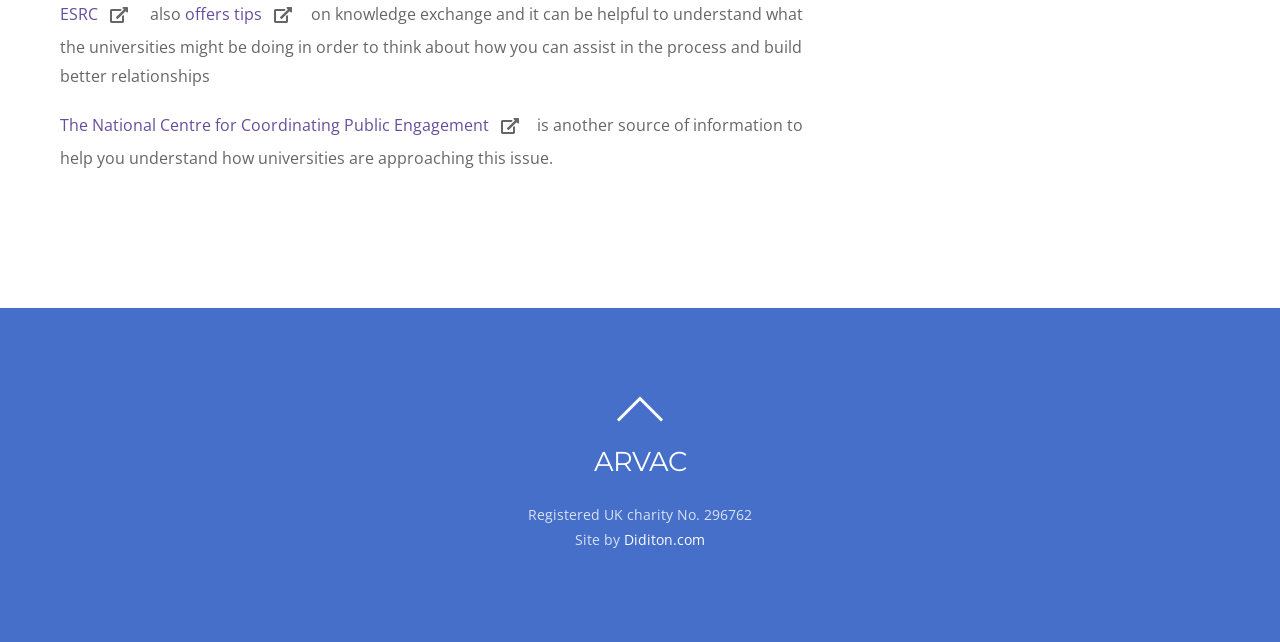Answer the following in one word or a short phrase: 
What is the name of the charity mentioned?

ARVAC